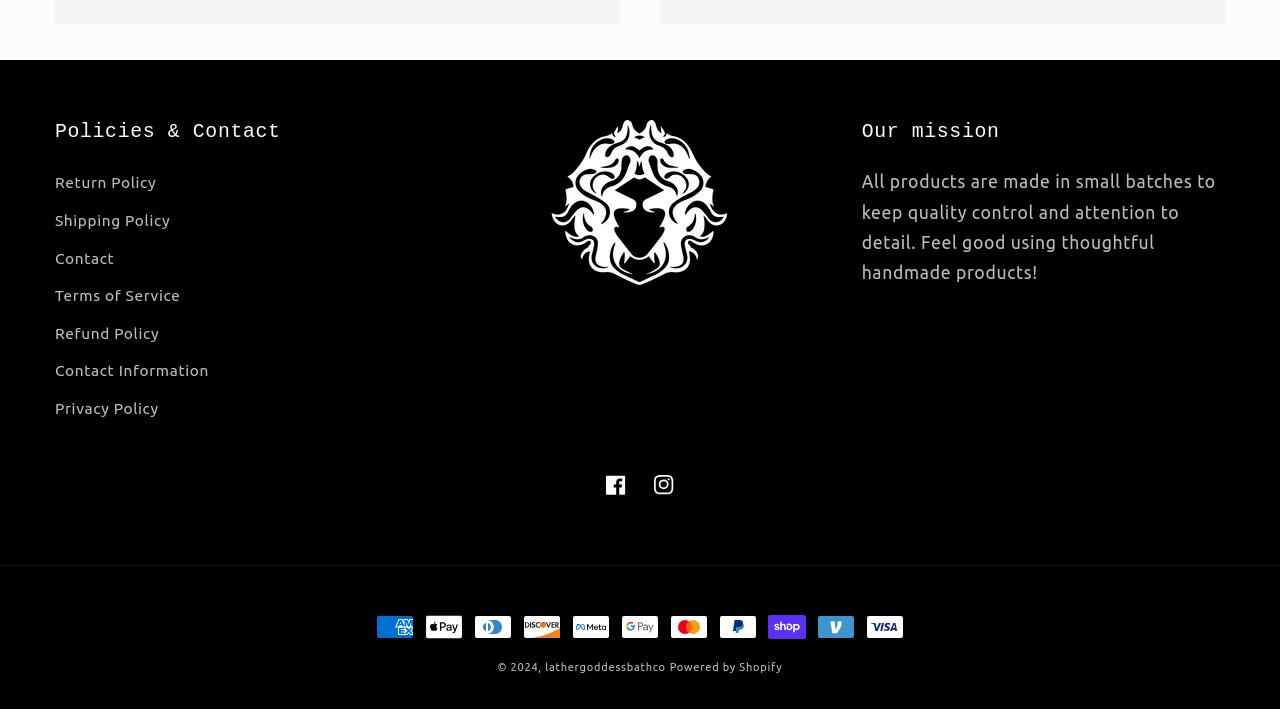Locate the bounding box coordinates for the element described below: "Powered by Shopify". The coordinates must be four float values between 0 and 1, formatted as [left, top, right, bottom].

[0.523, 0.932, 0.611, 0.949]